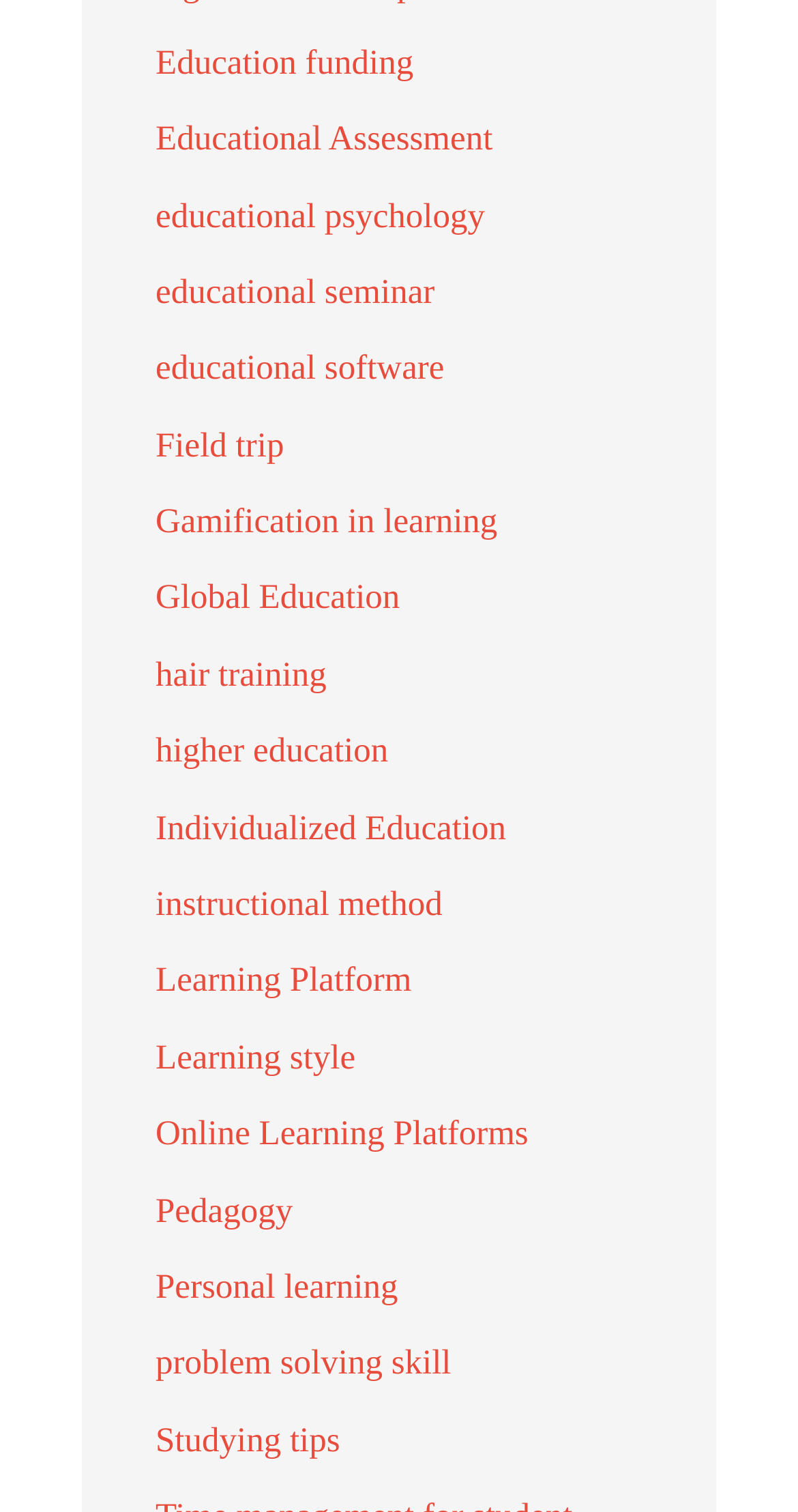Locate the bounding box coordinates of the element that should be clicked to execute the following instruction: "Discover online learning platforms".

[0.195, 0.737, 0.662, 0.762]